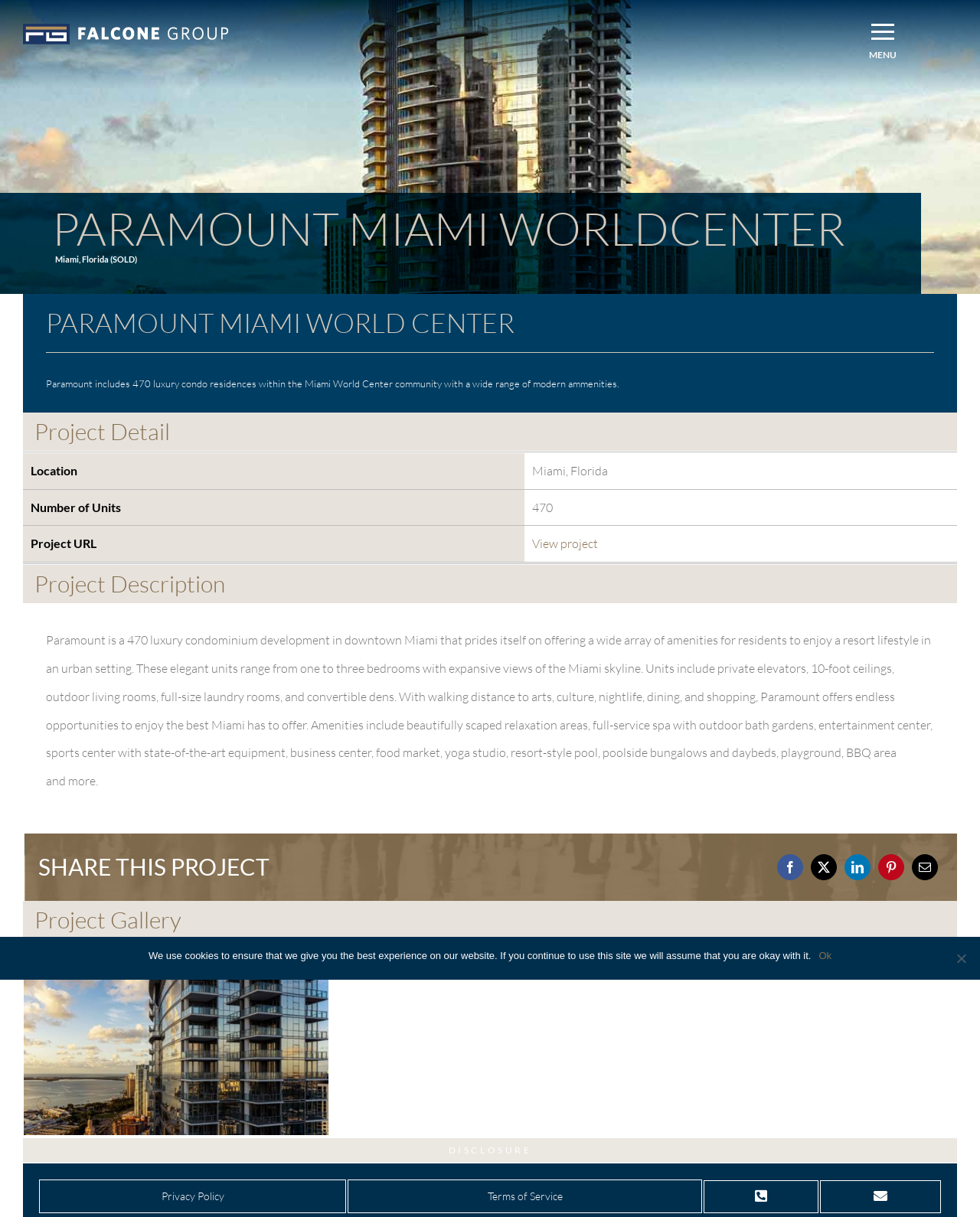Kindly provide the bounding box coordinates of the section you need to click on to fulfill the given instruction: "Read the Privacy Policy".

[0.04, 0.969, 0.353, 0.997]